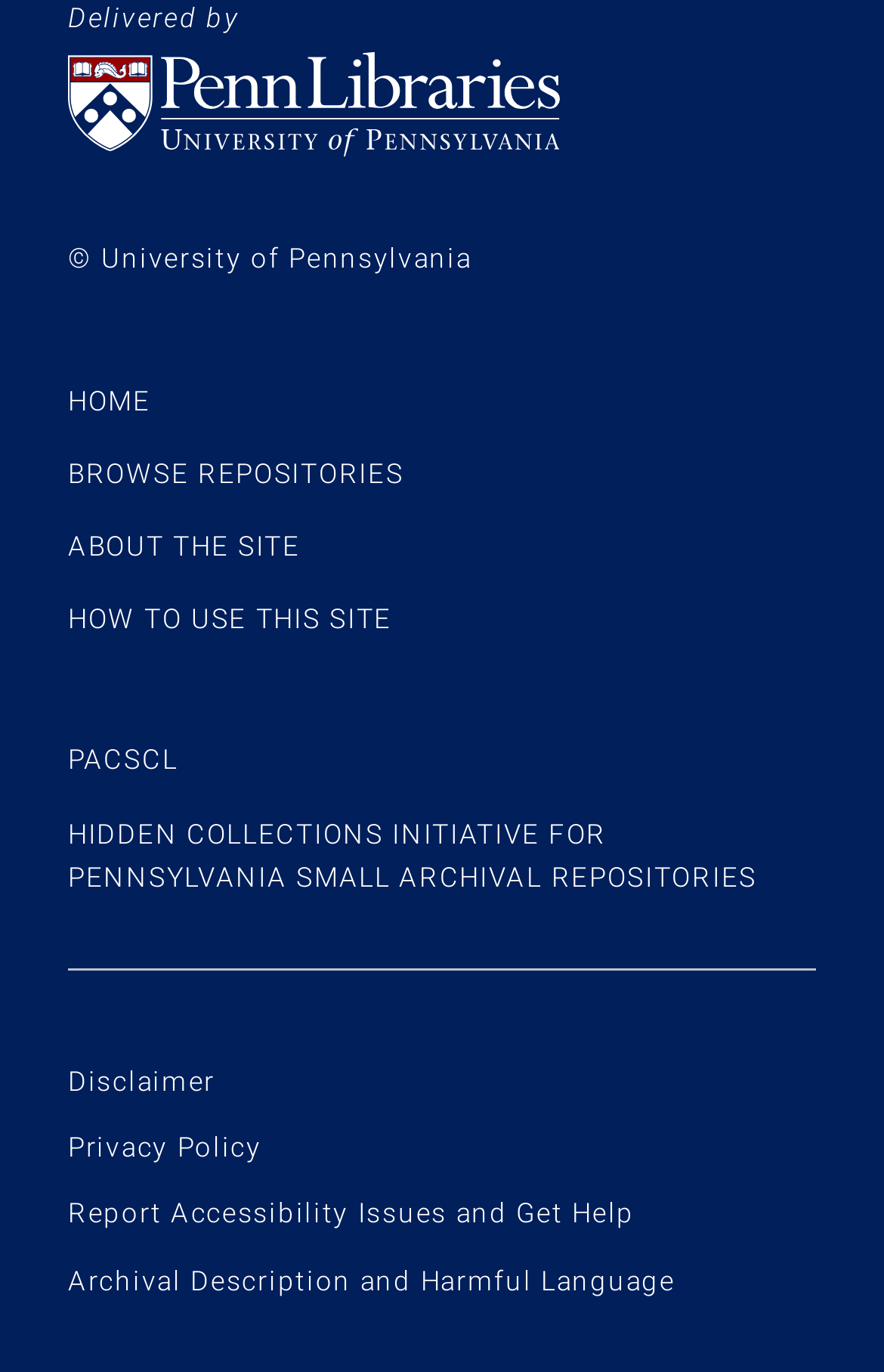What is PACSCL?
Please give a detailed answer to the question using the information shown in the image.

PACSCL is a link on the webpage, and it also has a heading with the same name, indicating that it is a significant entity or organization related to the website, but its exact nature or purpose is not explicitly stated.